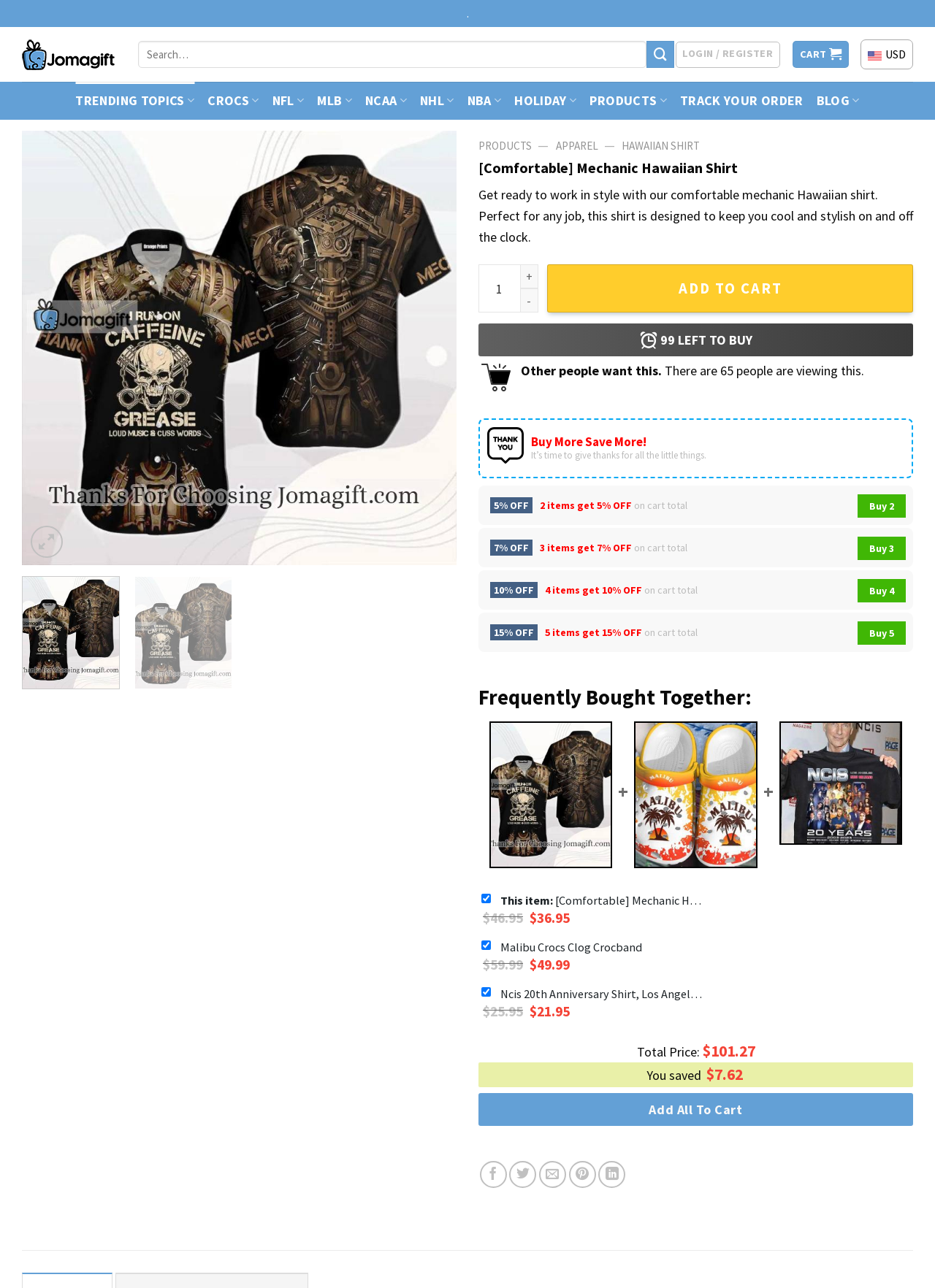Could you provide the bounding box coordinates for the portion of the screen to click to complete this instruction: "View products"?

[0.631, 0.063, 0.713, 0.093]